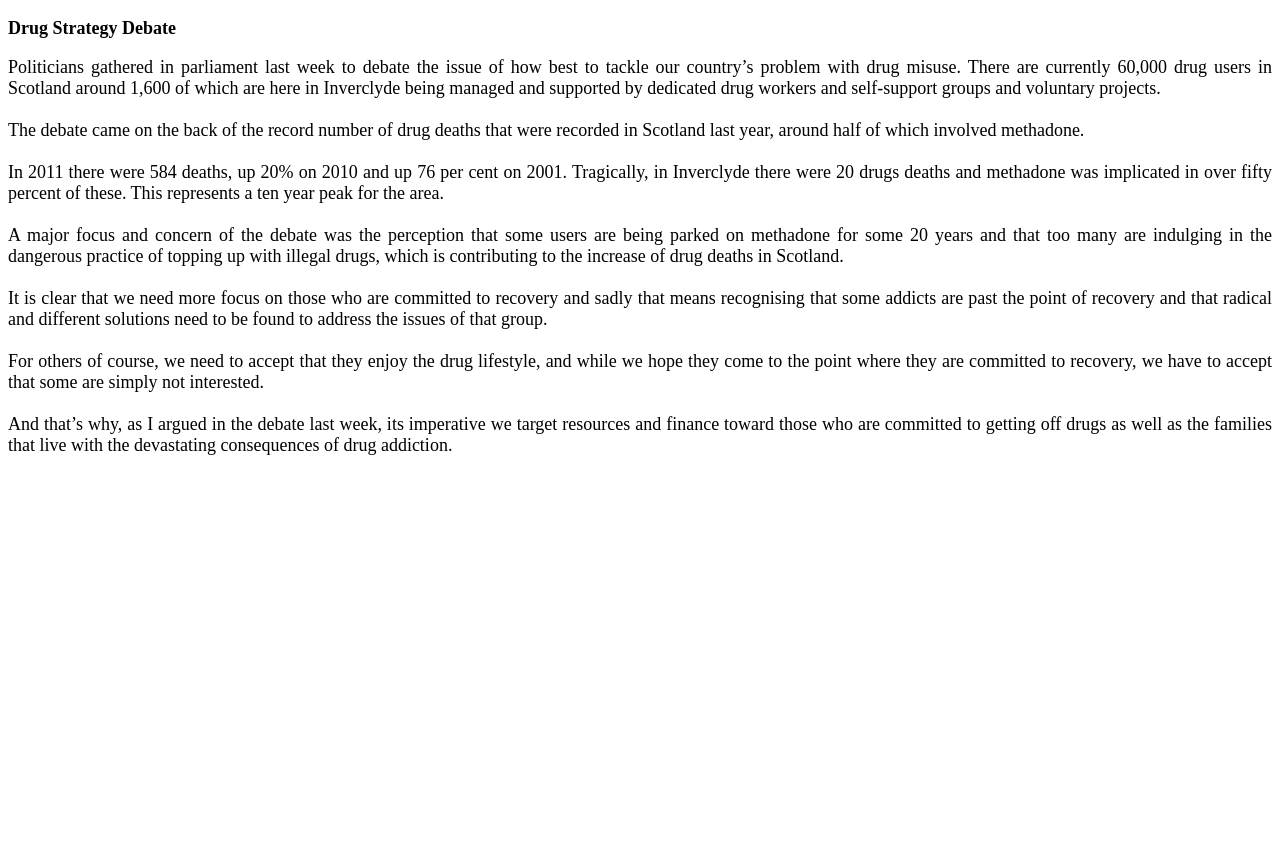What is the percentage of drug deaths in Inverclyde involving methadone?
Please respond to the question with a detailed and well-explained answer.

The text states, 'Tragically, in Inverclyde there were 20 drugs deaths and methadone was implicated in over fifty percent of these.' which indicates that more than half of the drug deaths in Inverclyde involved methadone.